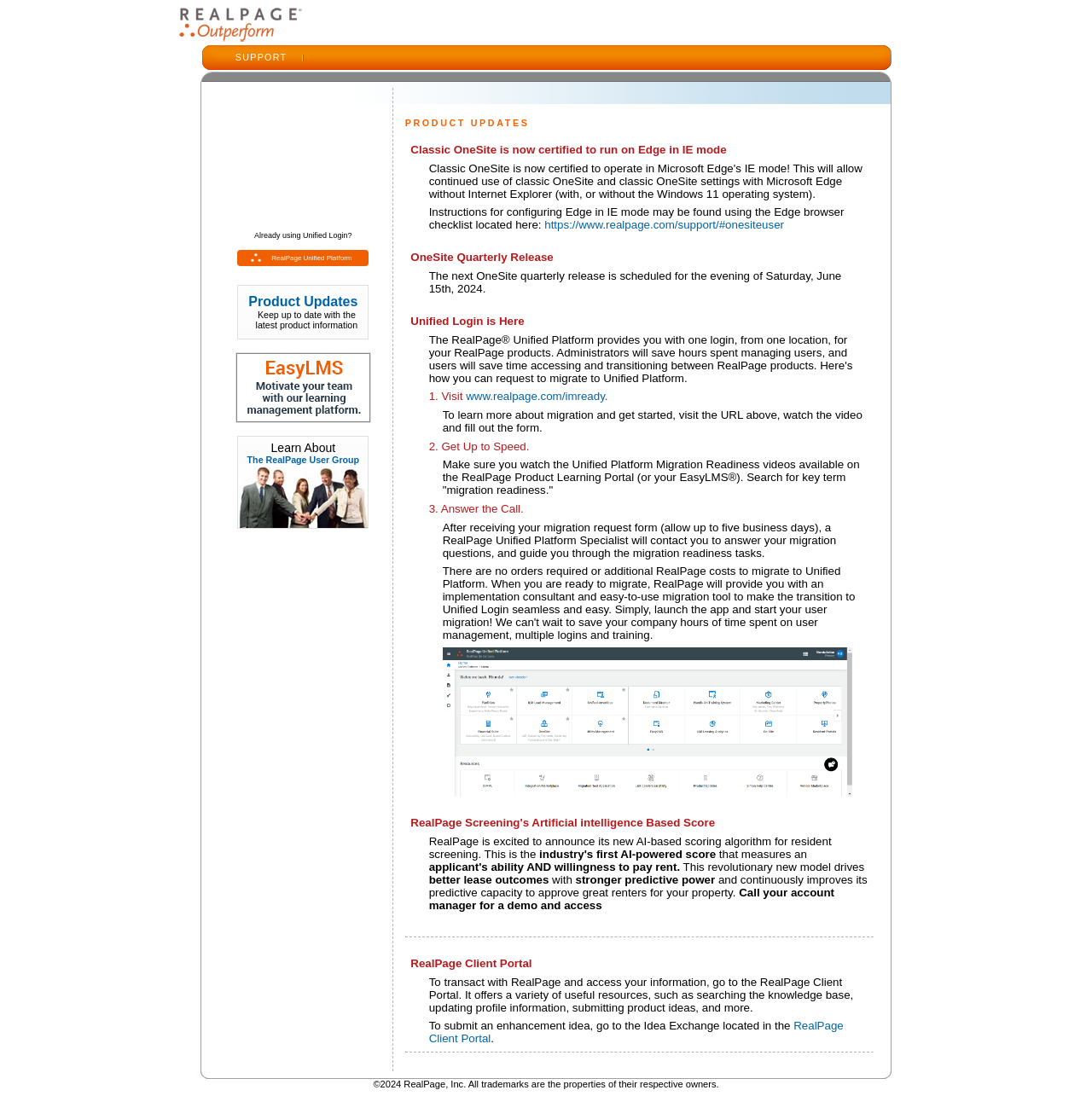From the webpage screenshot, predict the bounding box of the UI element that matches this description: "The RealPage User Group".

[0.219, 0.415, 0.337, 0.483]